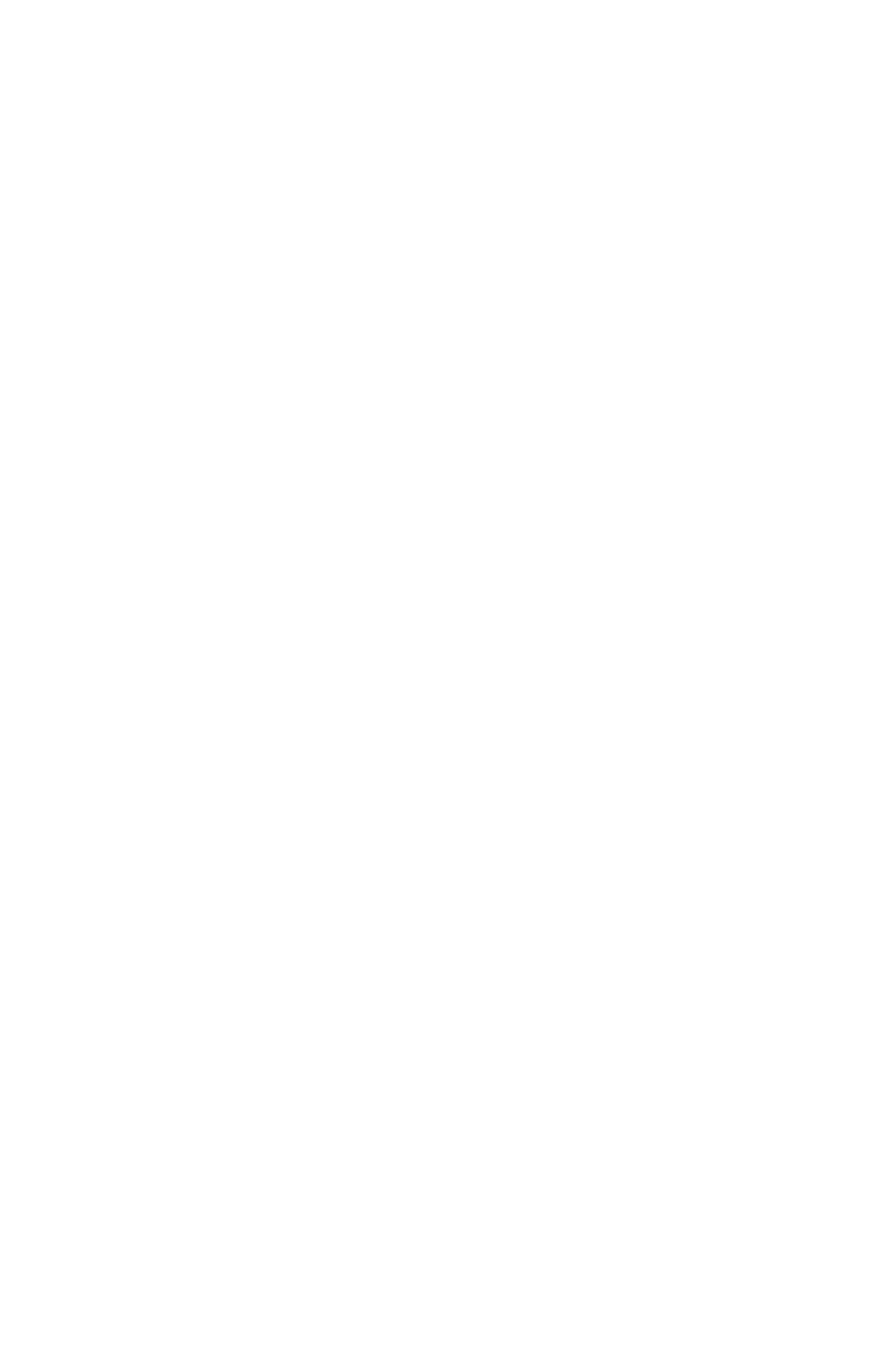Please find the bounding box coordinates in the format (top-left x, top-left y, bottom-right x, bottom-right y) for the given element description. Ensure the coordinates are floating point numbers between 0 and 1. Description: General purchasing conditions

[0.038, 0.534, 0.526, 0.563]